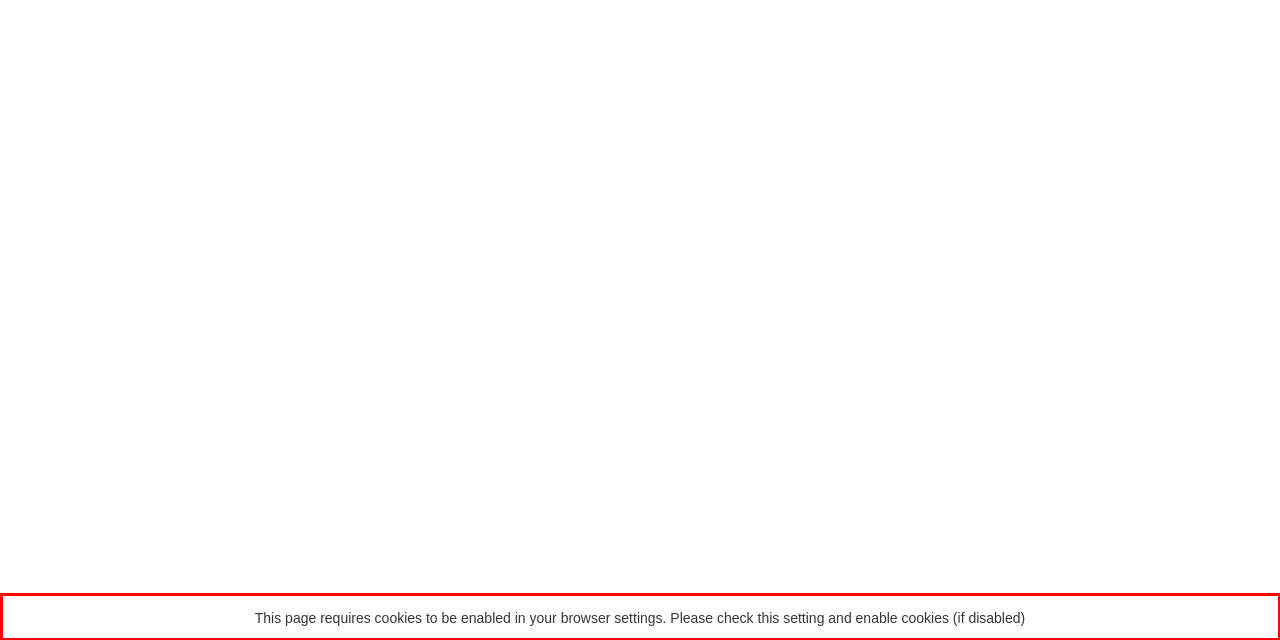From the given screenshot of a webpage, identify the red bounding box and extract the text content within it.

This page requires cookies to be enabled in your browser settings. Please check this setting and enable cookies (if disabled)